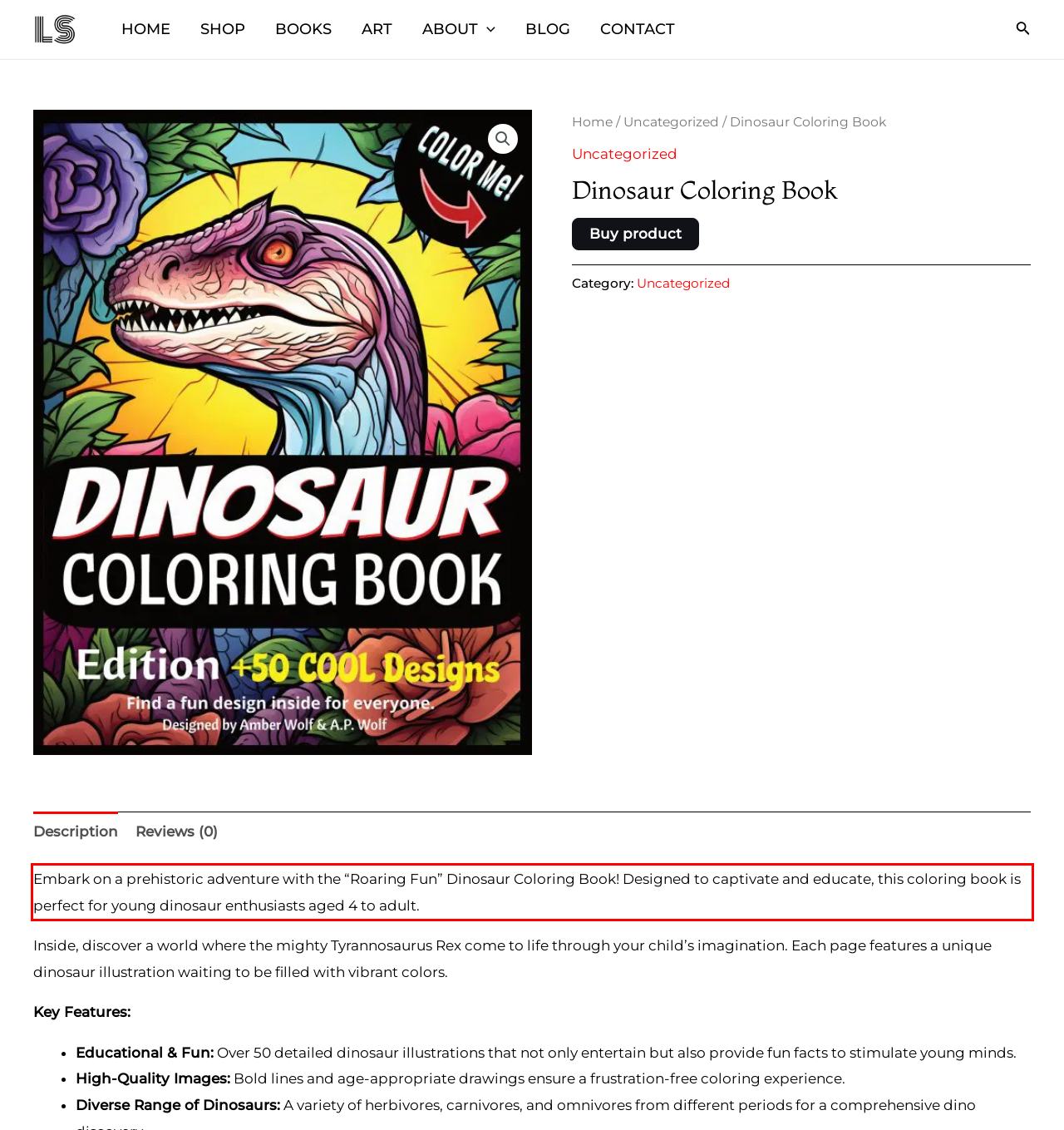View the screenshot of the webpage and identify the UI element surrounded by a red bounding box. Extract the text contained within this red bounding box.

Embark on a prehistoric adventure with the “Roaring Fun” Dinosaur Coloring Book! Designed to captivate and educate, this coloring book is perfect for young dinosaur enthusiasts aged 4 to adult.